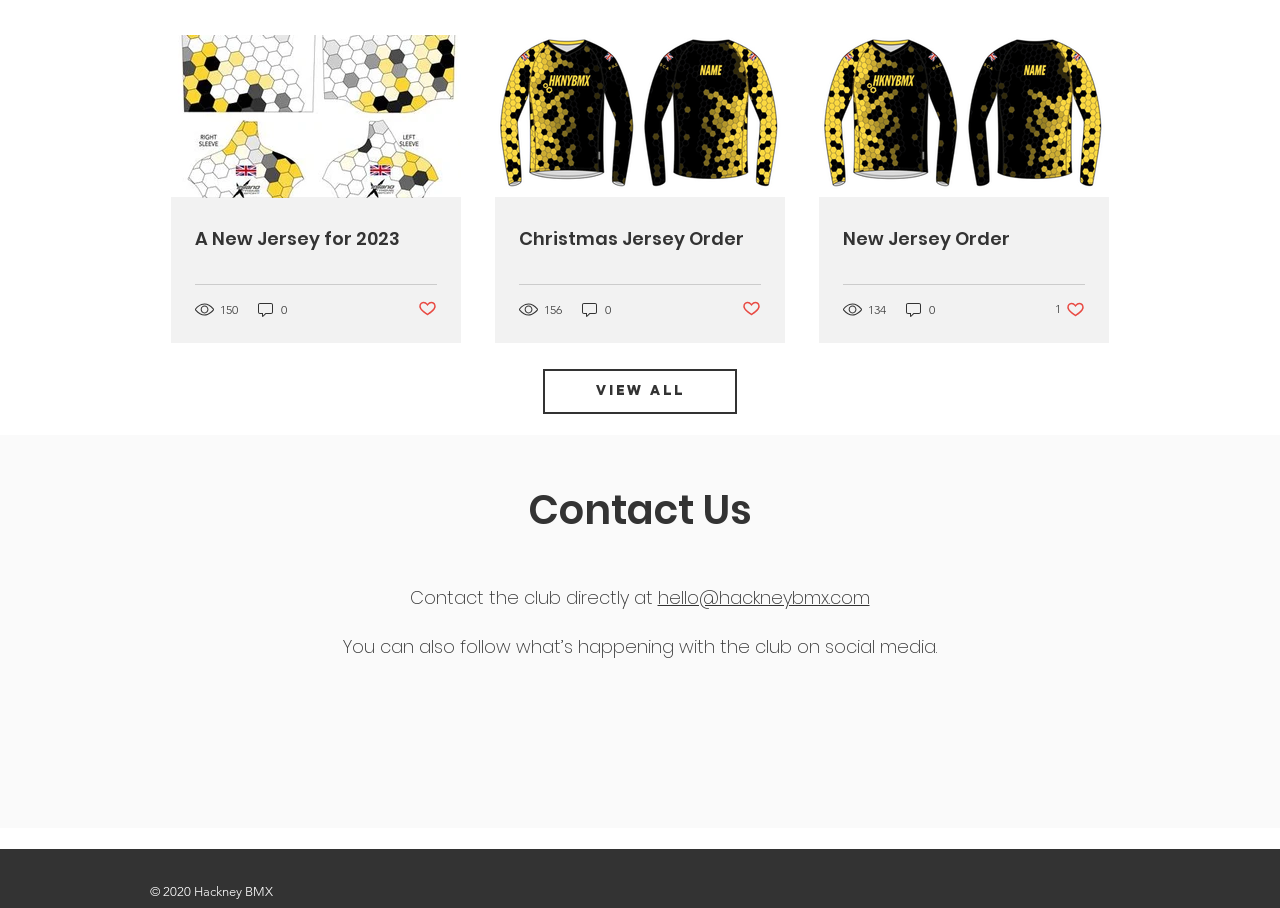Answer the question below in one word or phrase:
What social media platforms are listed?

Facebook, Twitter, YouTube, Instagram